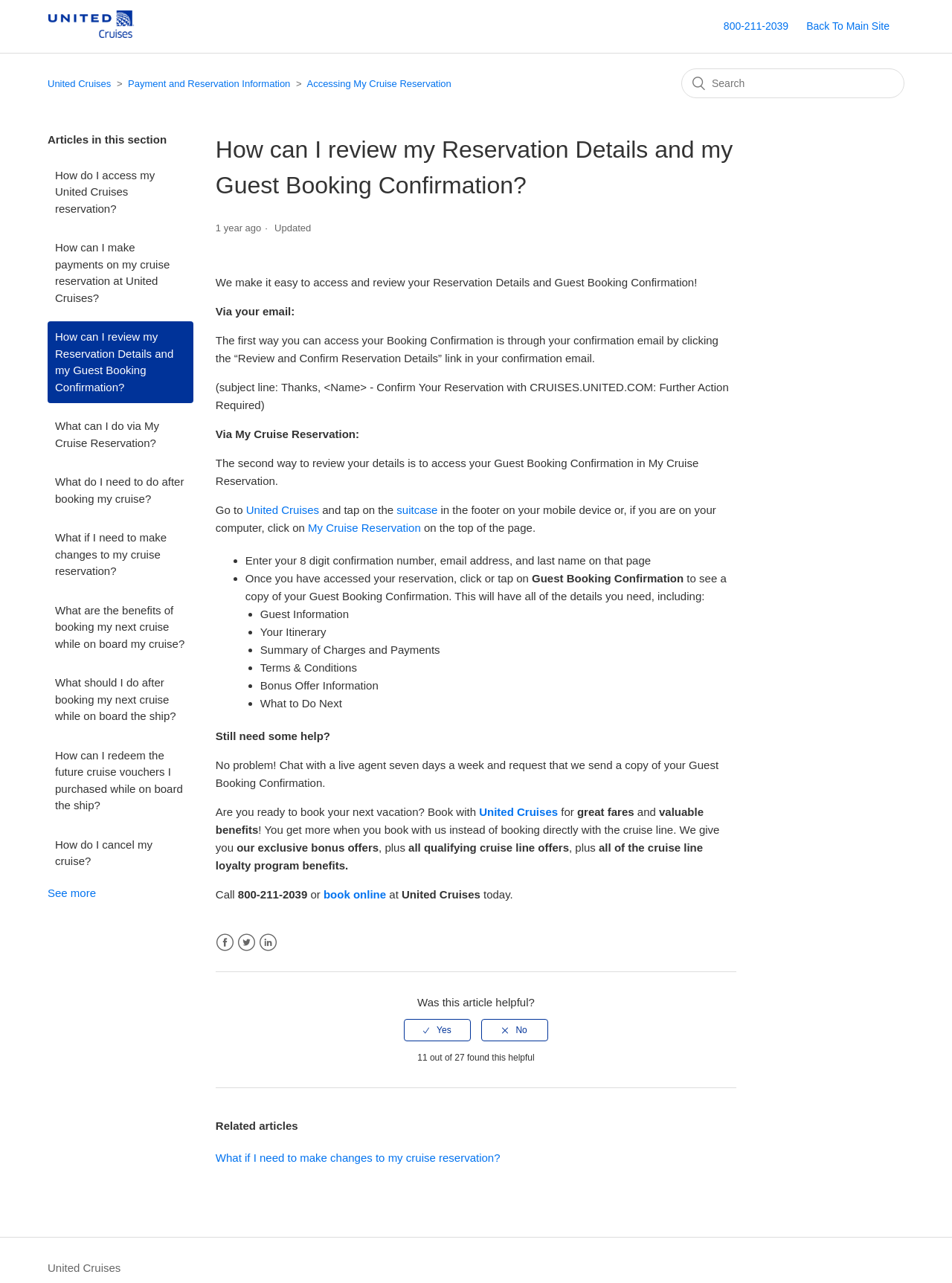How can I access my Guest Booking Confirmation?
We need a detailed and exhaustive answer to the question. Please elaborate.

I found the answer by reading the article on the webpage, which explains that there are two ways to access the Guest Booking Confirmation: via the confirmation email by clicking the 'Review and Confirm Reservation Details' link, or by accessing My Cruise Reservation and clicking on 'Guest Booking Confirmation'.